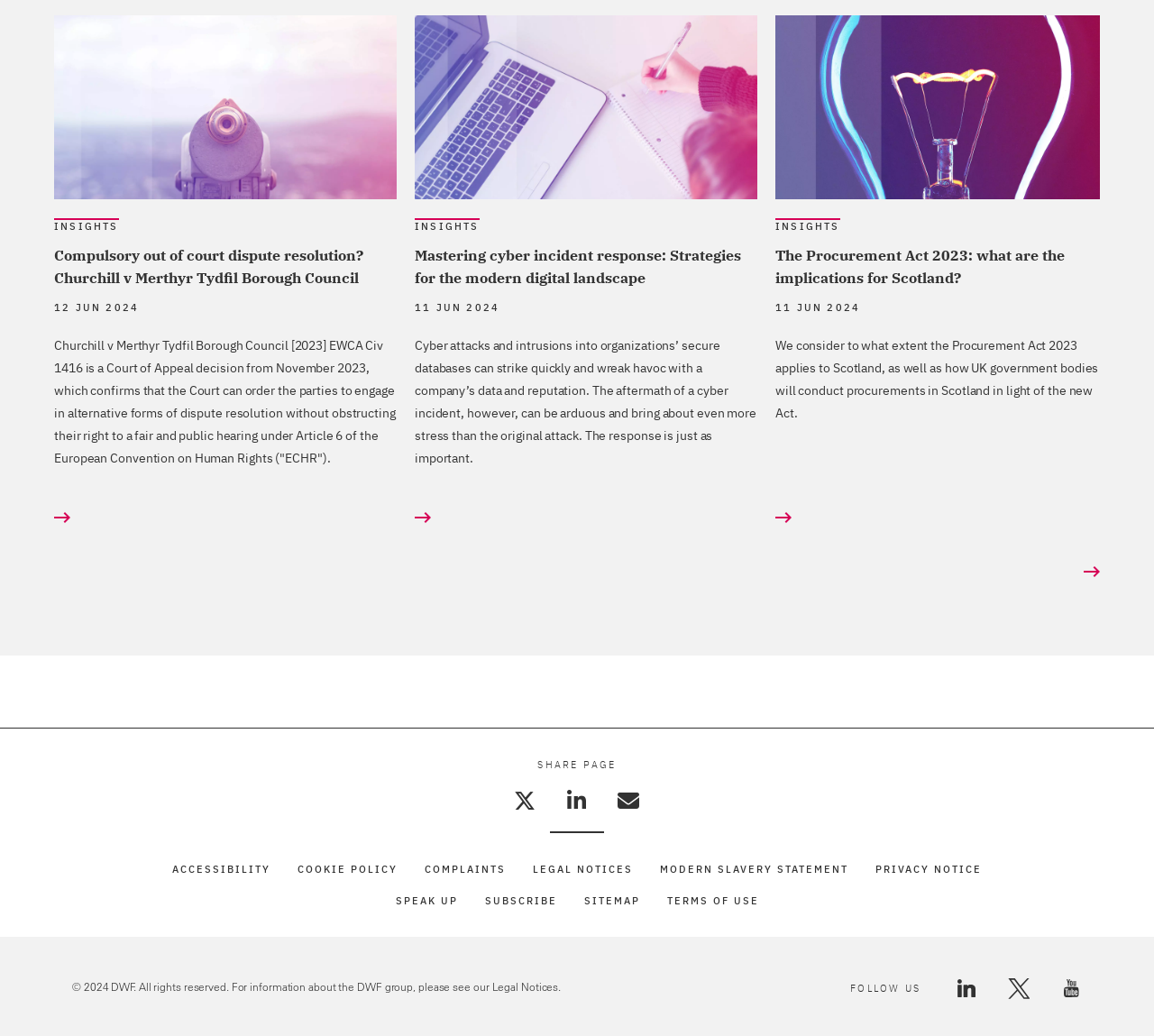Find the bounding box coordinates of the area to click in order to follow the instruction: "Follow DWF on LinkedIn".

[0.828, 0.944, 0.847, 0.961]